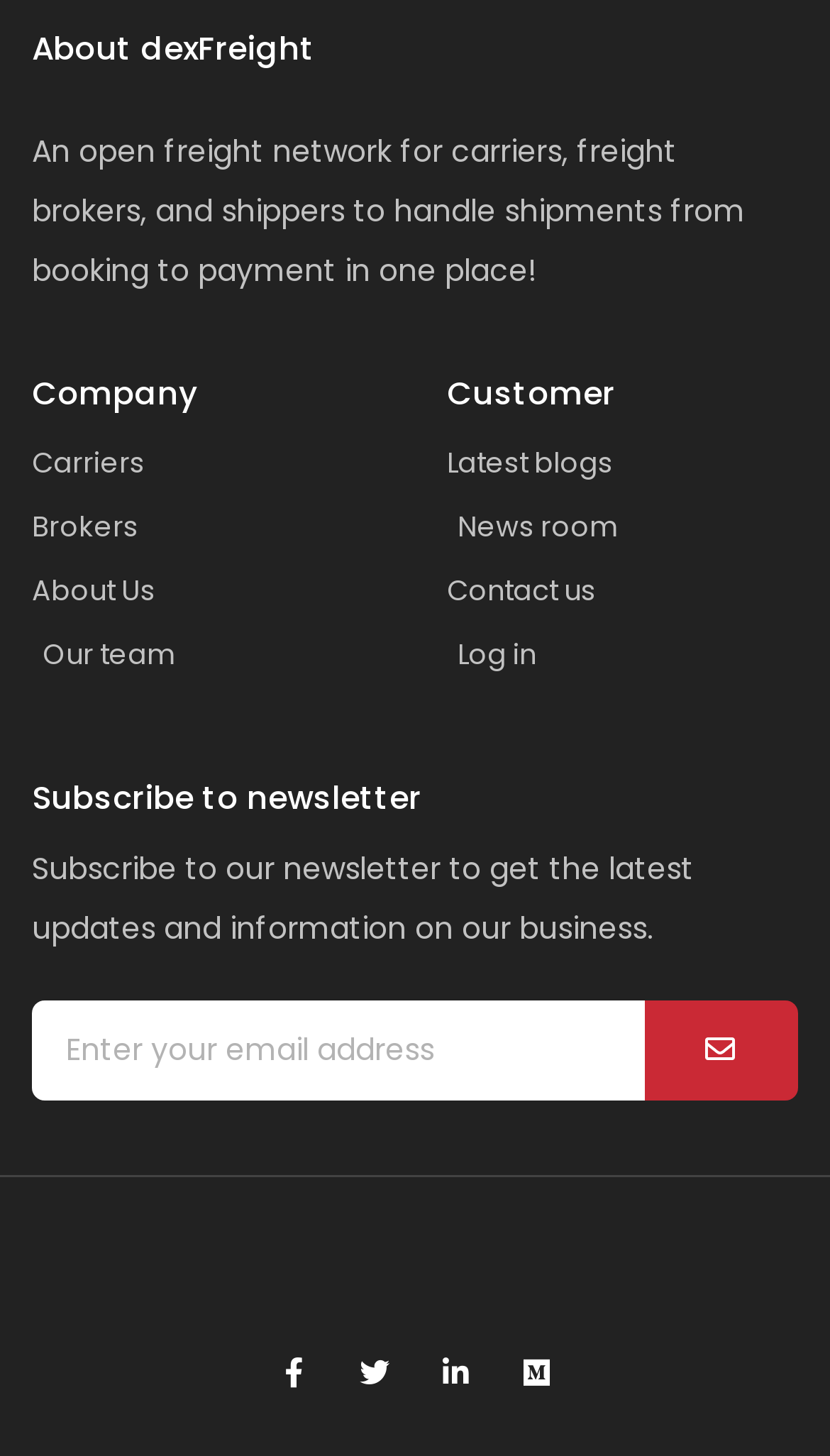How many social media links are present in the footer section?
Using the image, answer in one word or phrase.

4